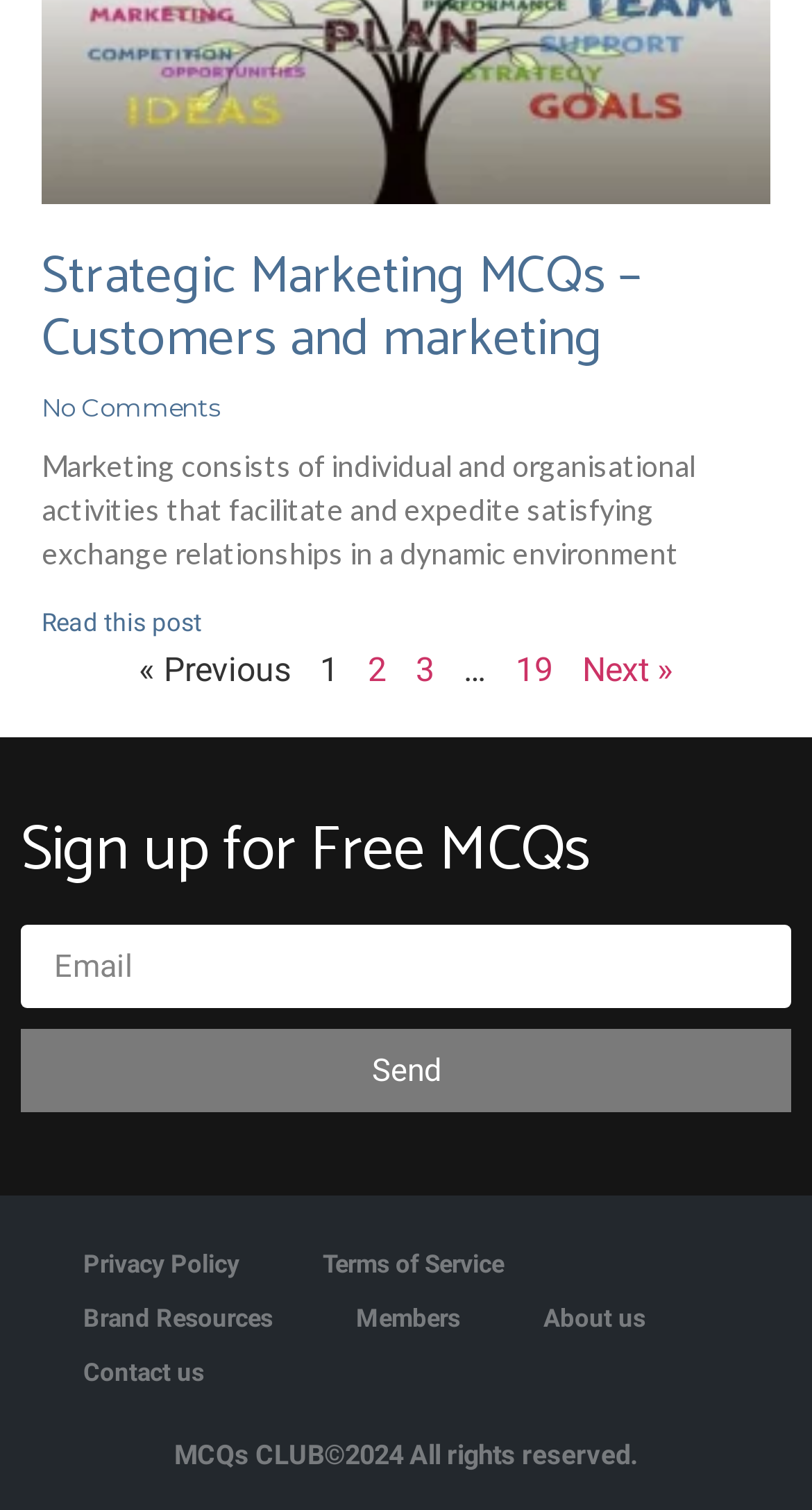How many pages are there in total?
Using the image as a reference, answer the question with a short word or phrase.

19